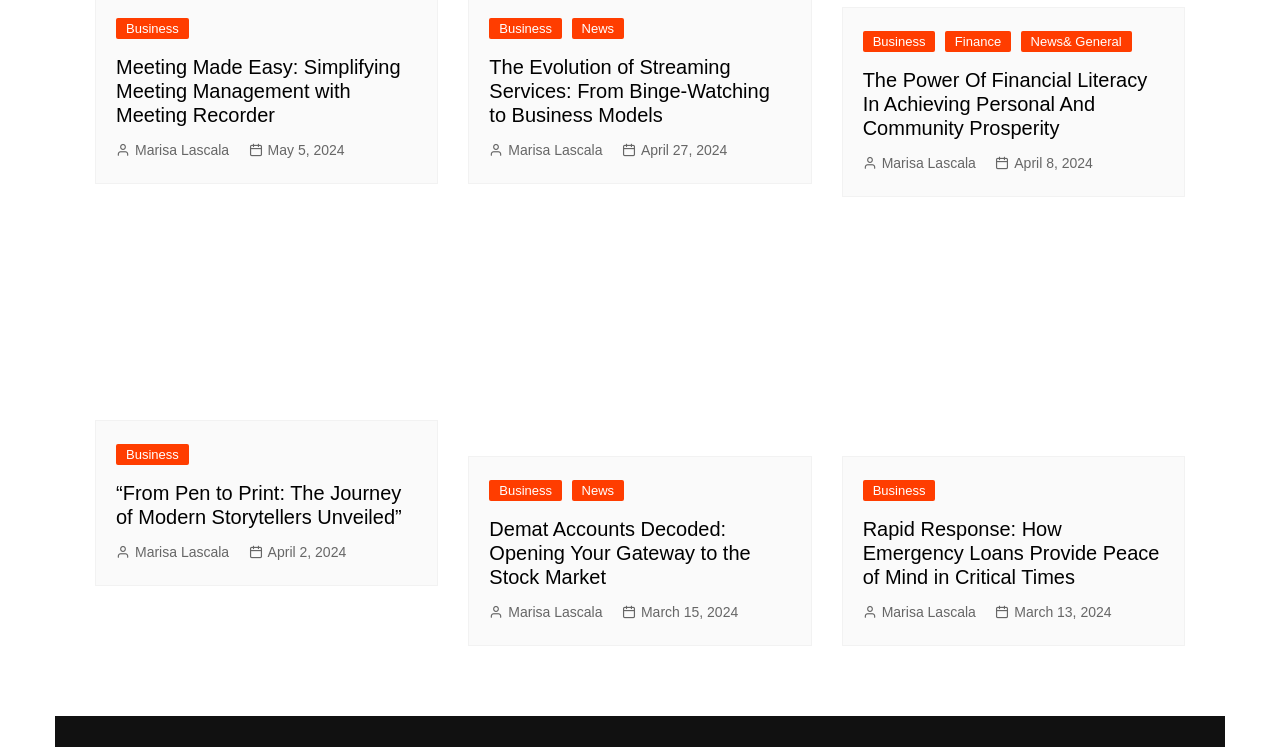Using the information shown in the image, answer the question with as much detail as possible: What is the category of the article 'Meeting Made Easy: Simplifying Meeting Management with Meeting Recorder'?

The article 'Meeting Made Easy: Simplifying Meeting Management with Meeting Recorder' has a link with the text 'Business' which indicates its category.